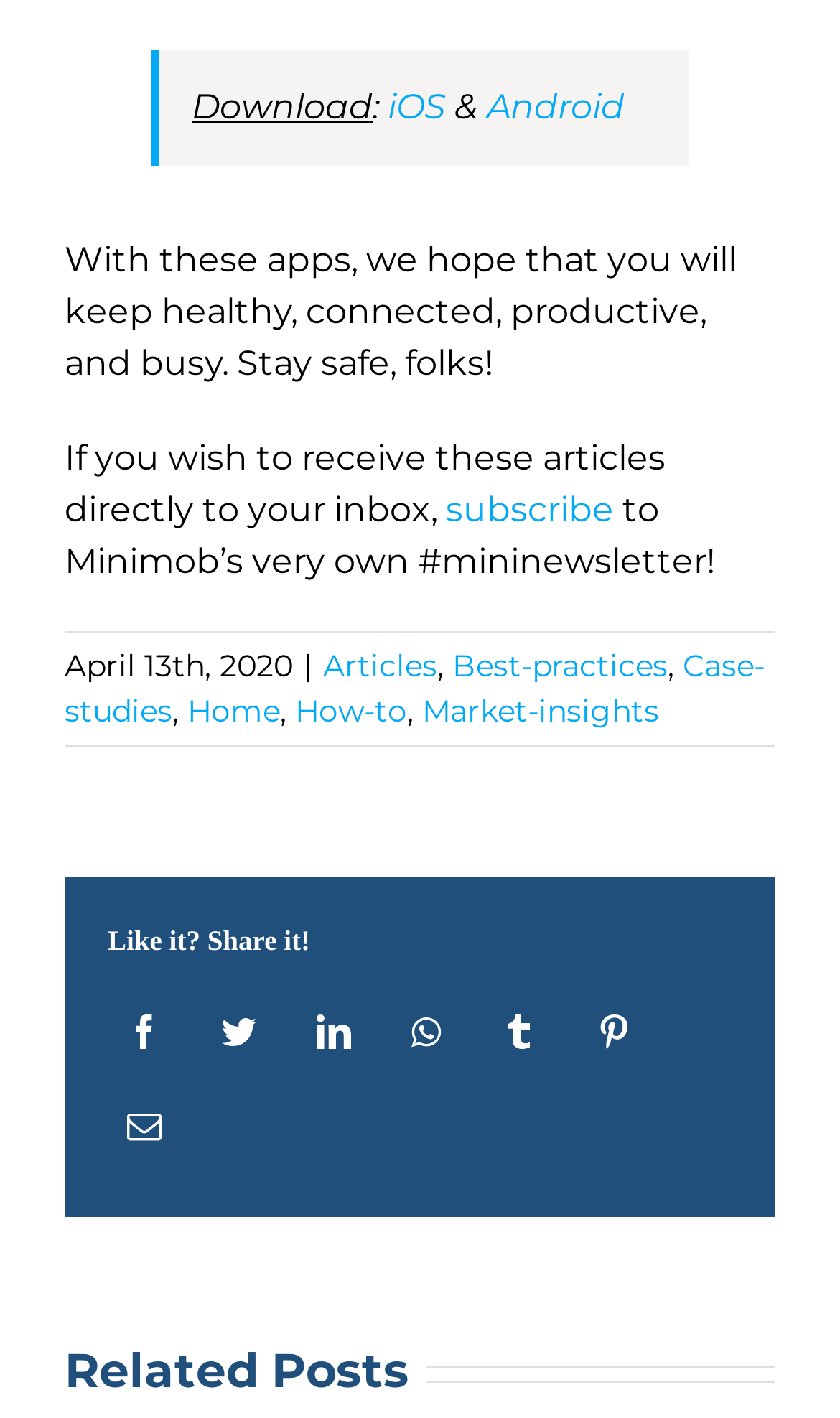Locate the bounding box coordinates of the element you need to click to accomplish the task described by this instruction: "Download the iOS app".

[0.462, 0.061, 0.531, 0.09]